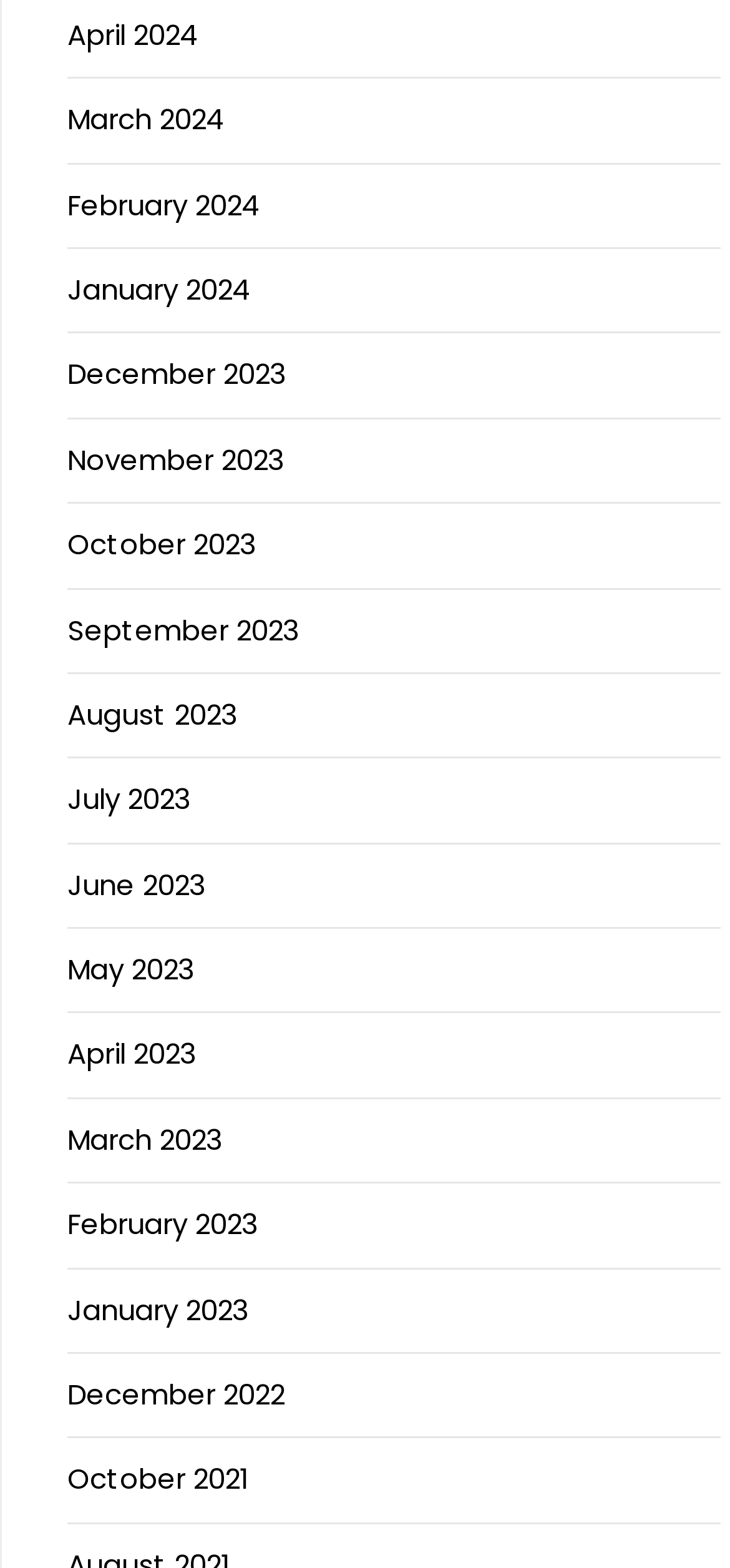Identify the bounding box coordinates of the region that should be clicked to execute the following instruction: "view April 2024".

[0.092, 0.009, 0.272, 0.035]